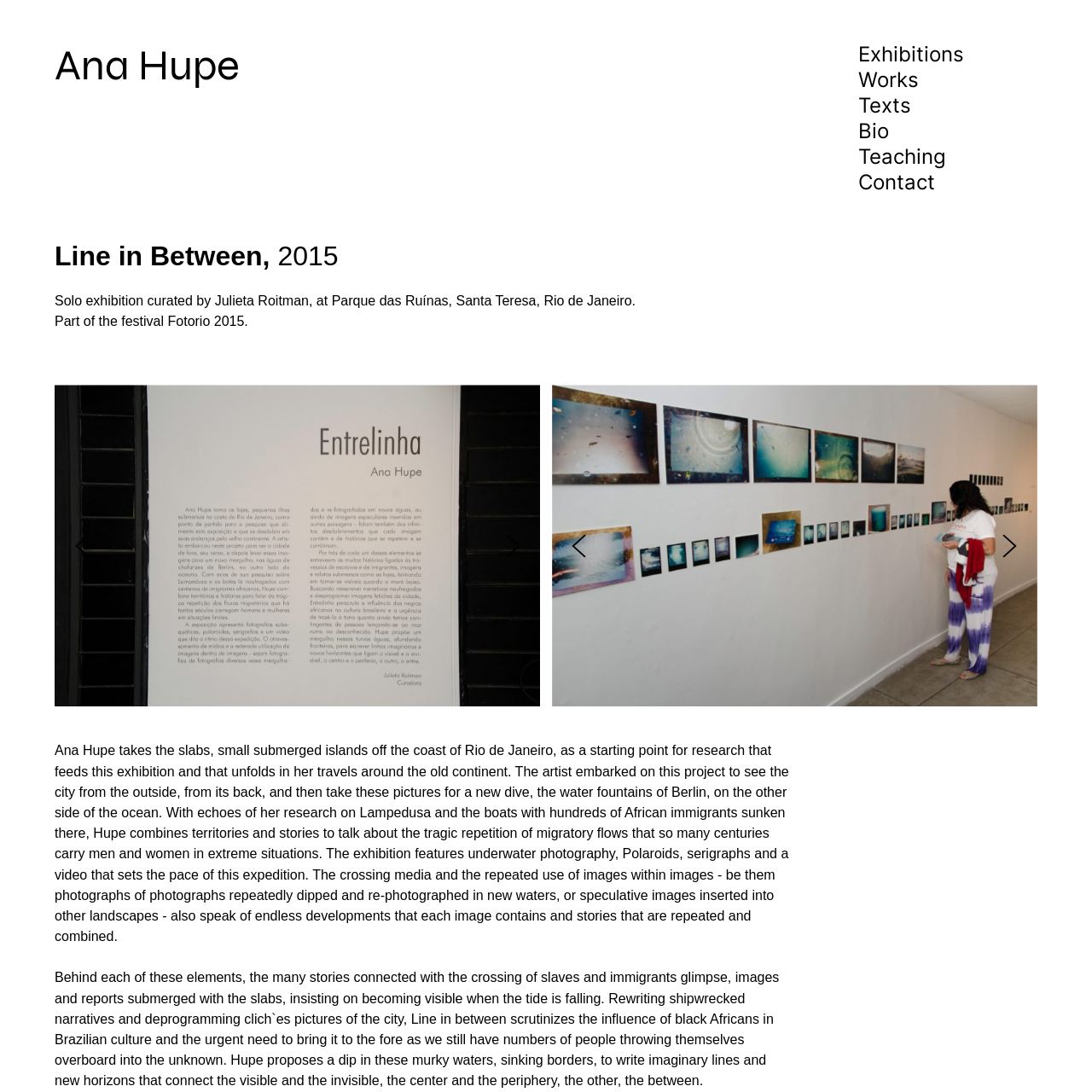What is the title of the exhibition?
Look at the image contained within the red bounding box and provide a detailed answer based on the visual details you can infer from it.

The caption states that the image is part of an exhibit titled 'Line in Between', which is a solo exhibition by the artist Ana Hupe.